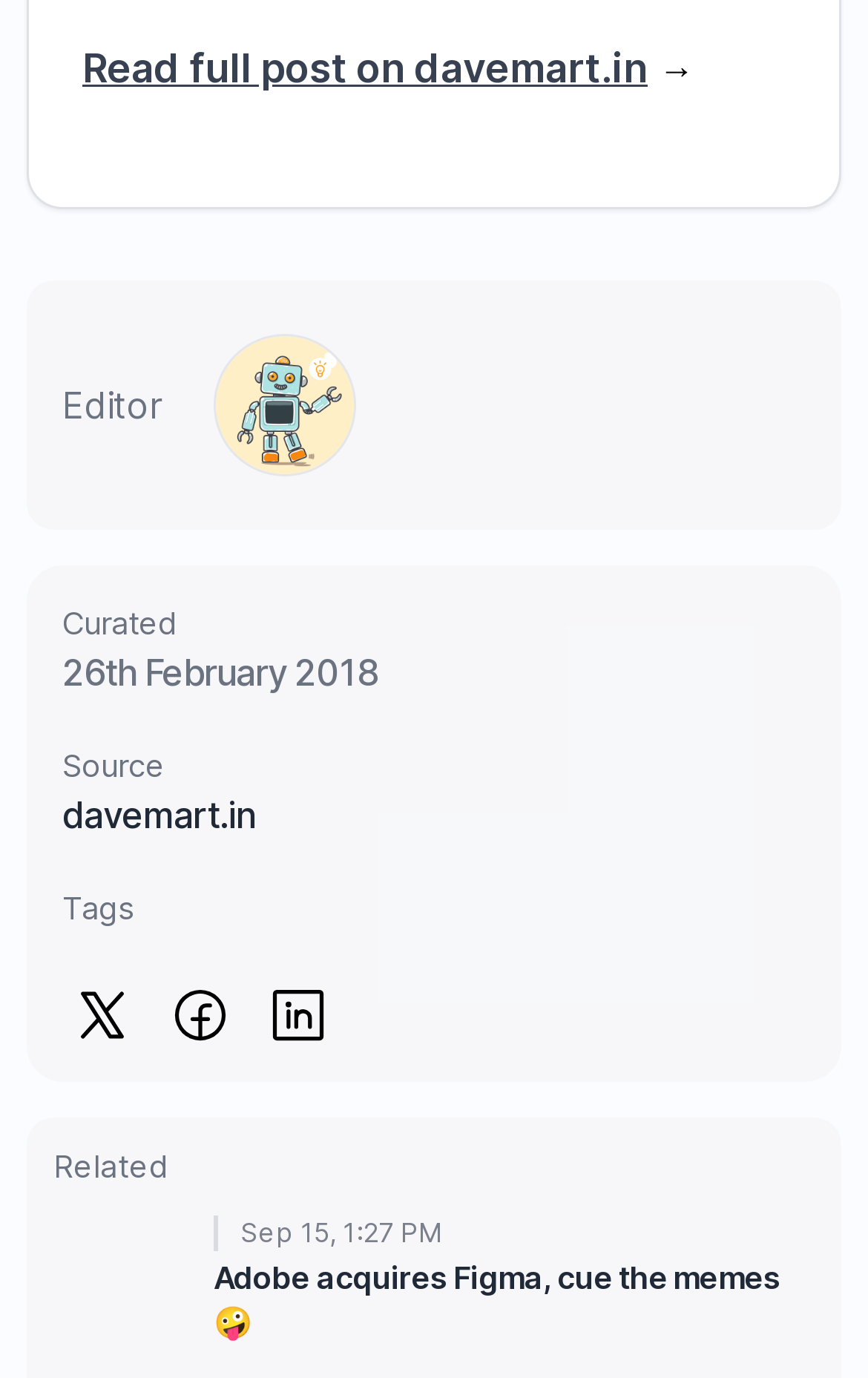Please answer the following question using a single word or phrase: 
What is the author's profile picture?

An image